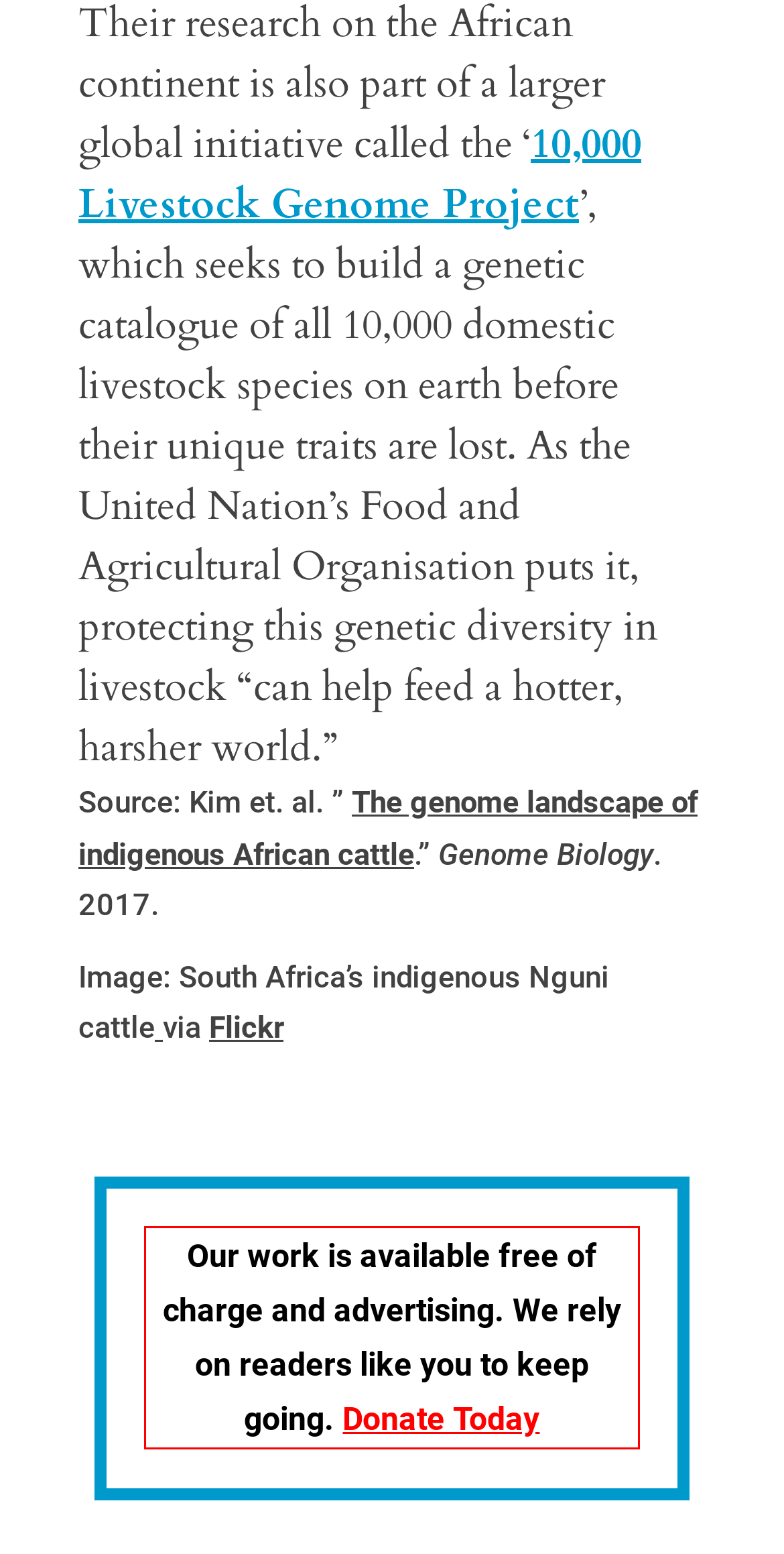You are provided with a screenshot of a webpage containing a red bounding box. Please extract the text enclosed by this red bounding box.

Our work is available free of charge and advertising. We rely on readers like you to keep going. Donate Today